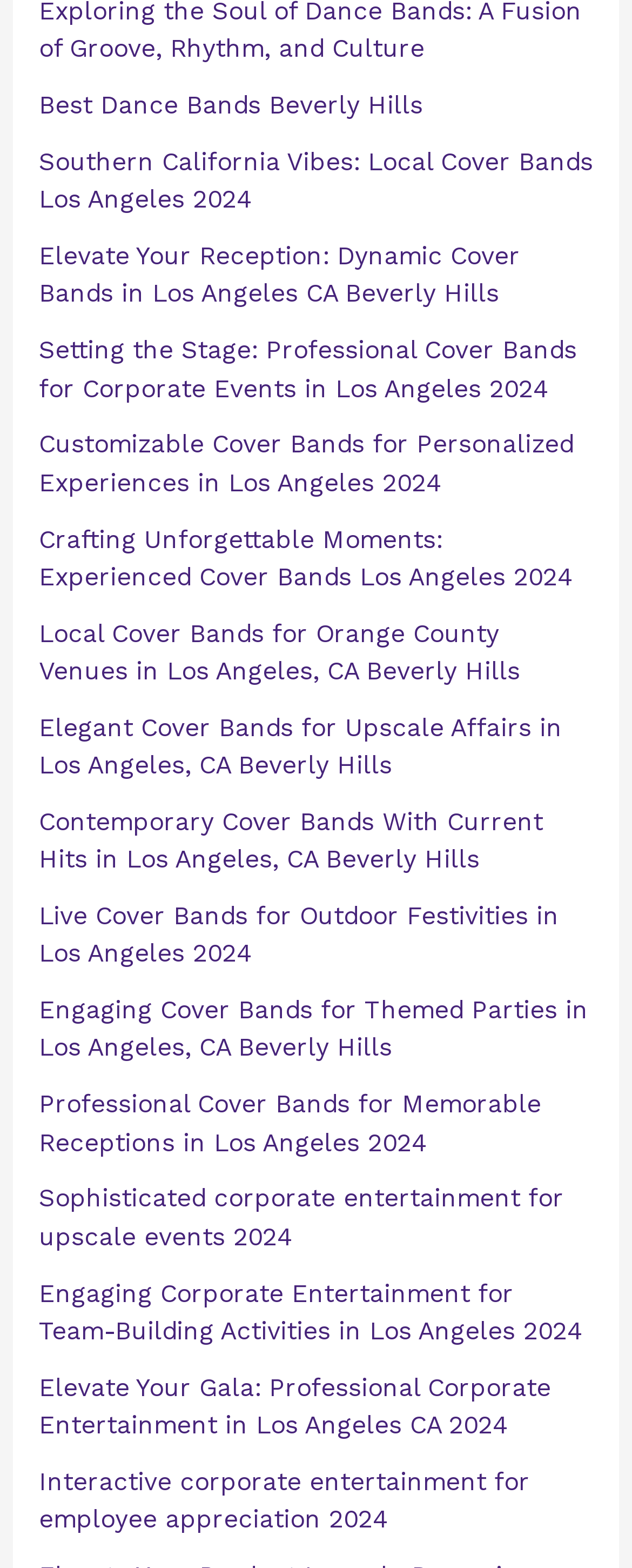Is there a focus on a specific location?
By examining the image, provide a one-word or phrase answer.

Los Angeles and Beverly Hills